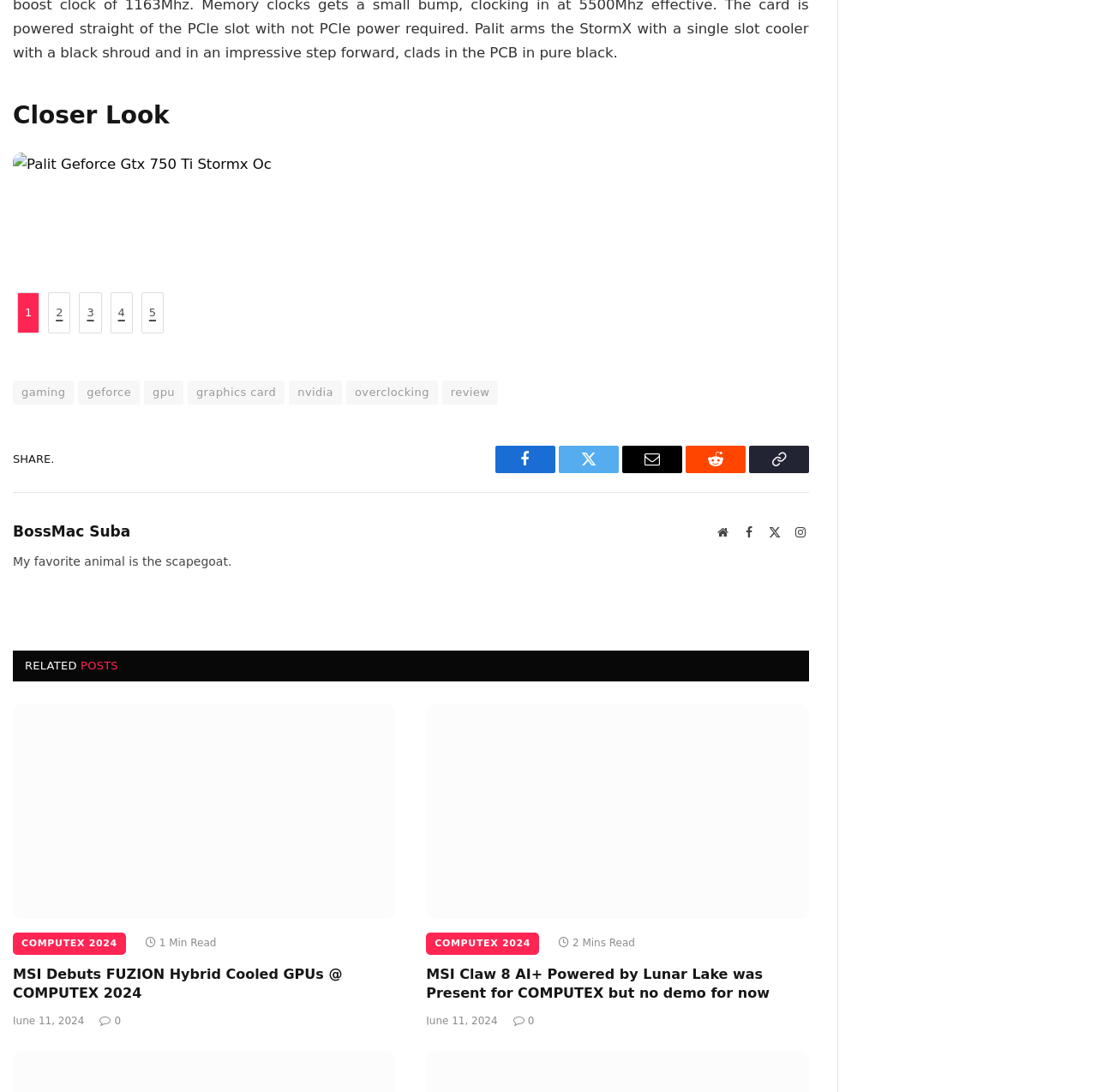Identify the bounding box for the UI element specified in this description: "3". The coordinates must be four float numbers between 0 and 1, formatted as [left, top, right, bottom].

[0.072, 0.268, 0.093, 0.305]